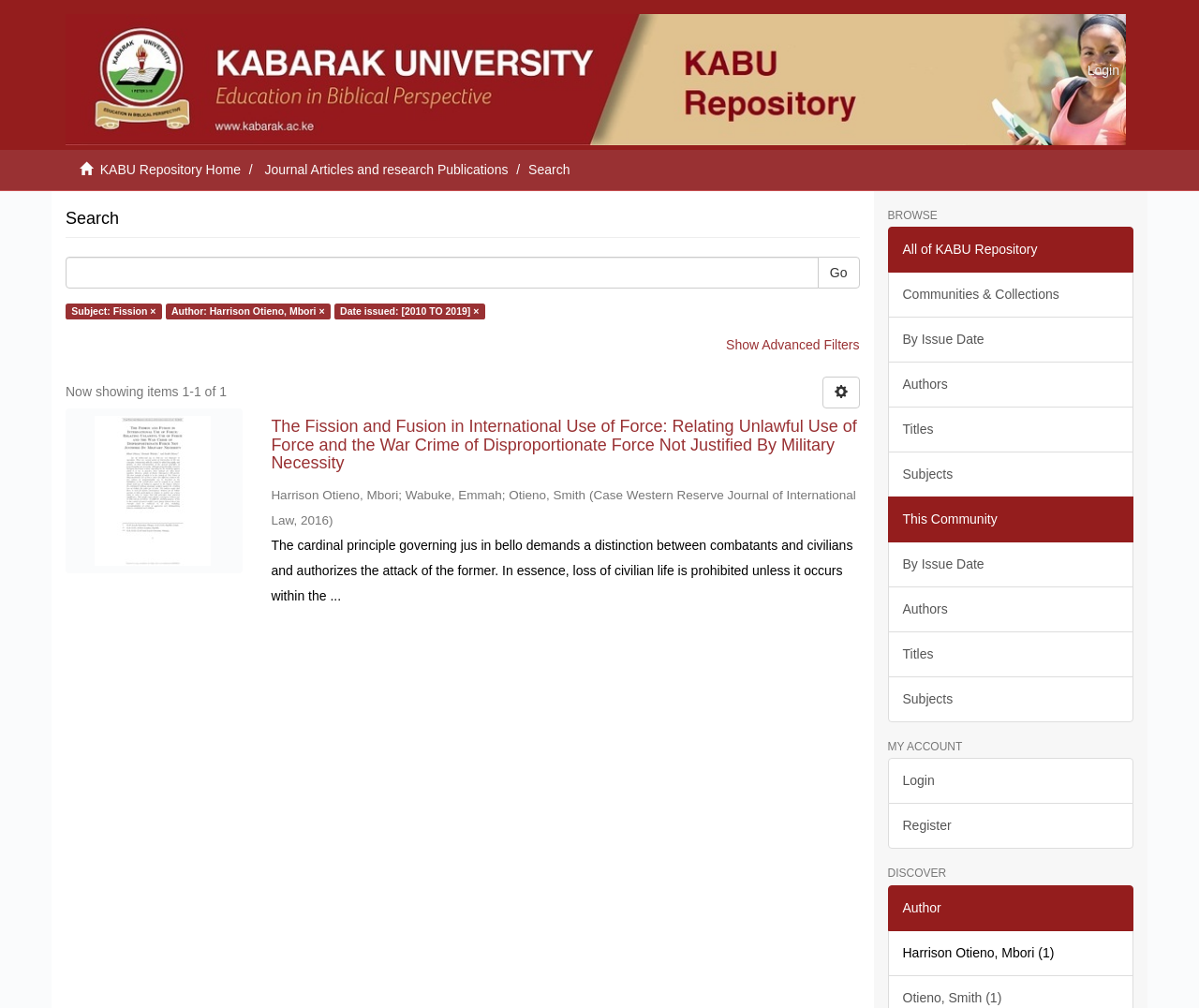Please respond to the question with a concise word or phrase:
What is the name of the journal of the search result?

Case Western Reserve Journal of International Law